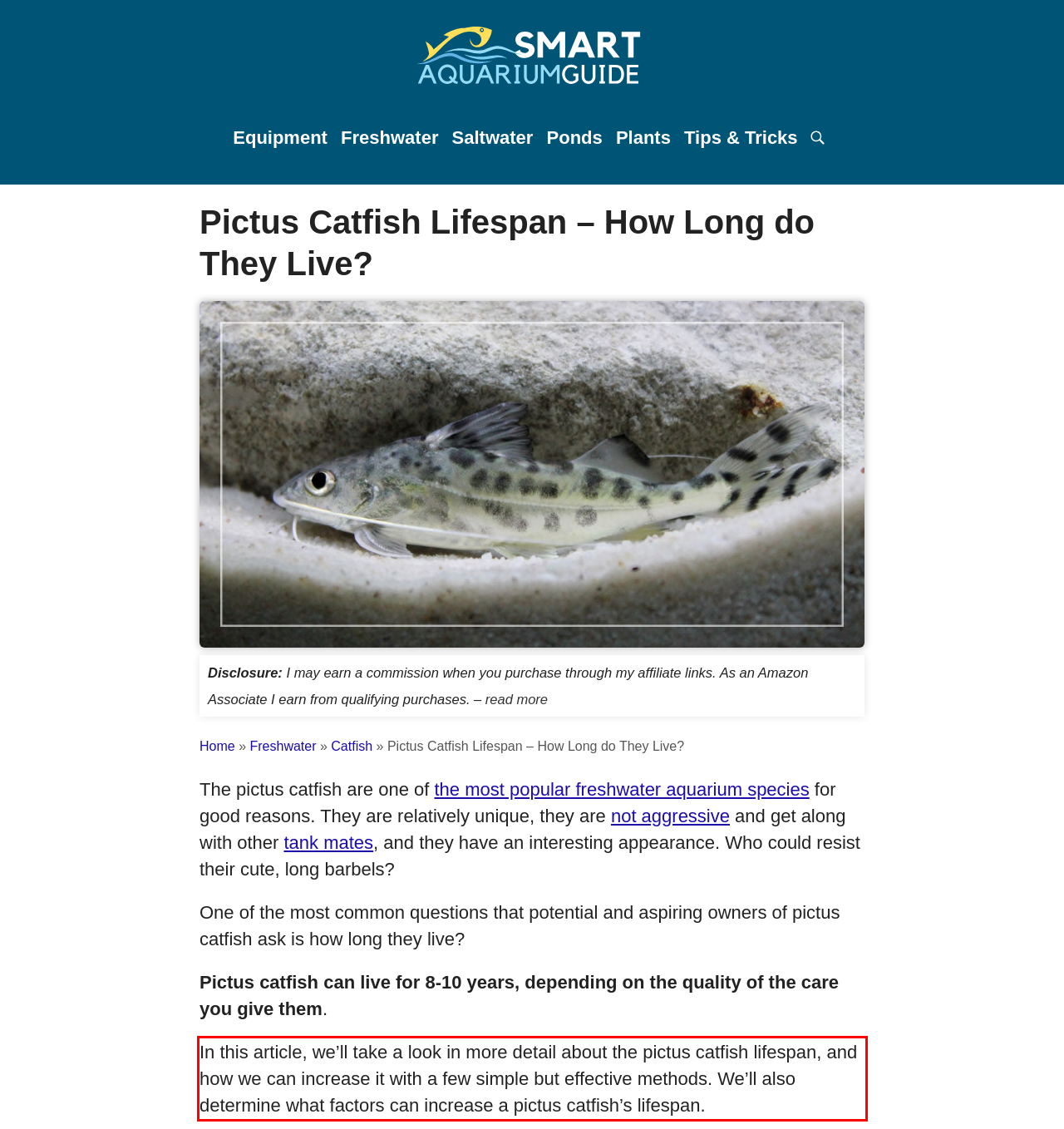Analyze the webpage screenshot and use OCR to recognize the text content in the red bounding box.

In this article, we’ll take a look in more detail about the pictus catfish lifespan, and how we can increase it with a few simple but effective methods. We’ll also determine what factors can increase a pictus catfish’s lifespan.